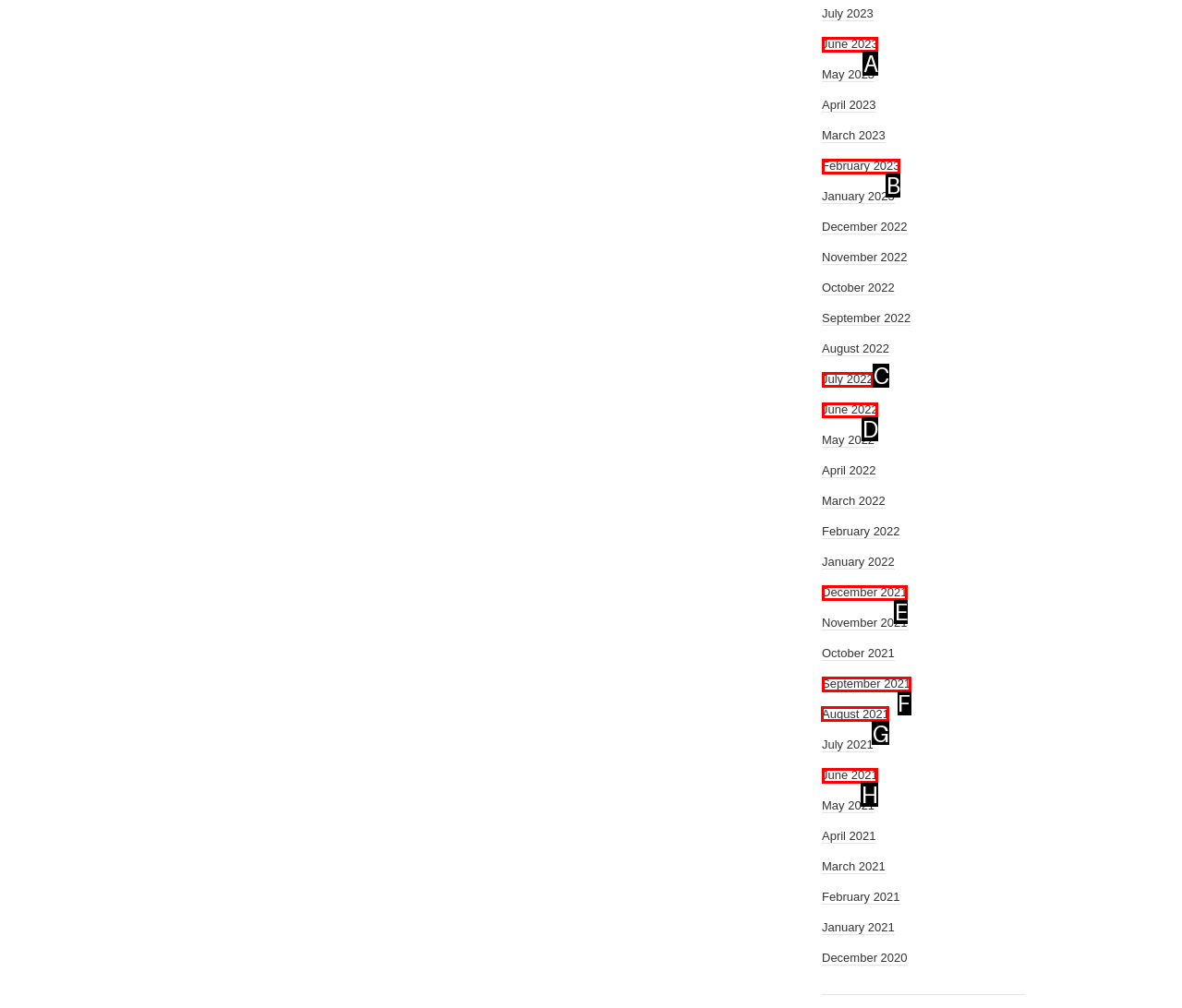Identify the HTML element you need to click to achieve the task: Browse August 2021. Respond with the corresponding letter of the option.

G